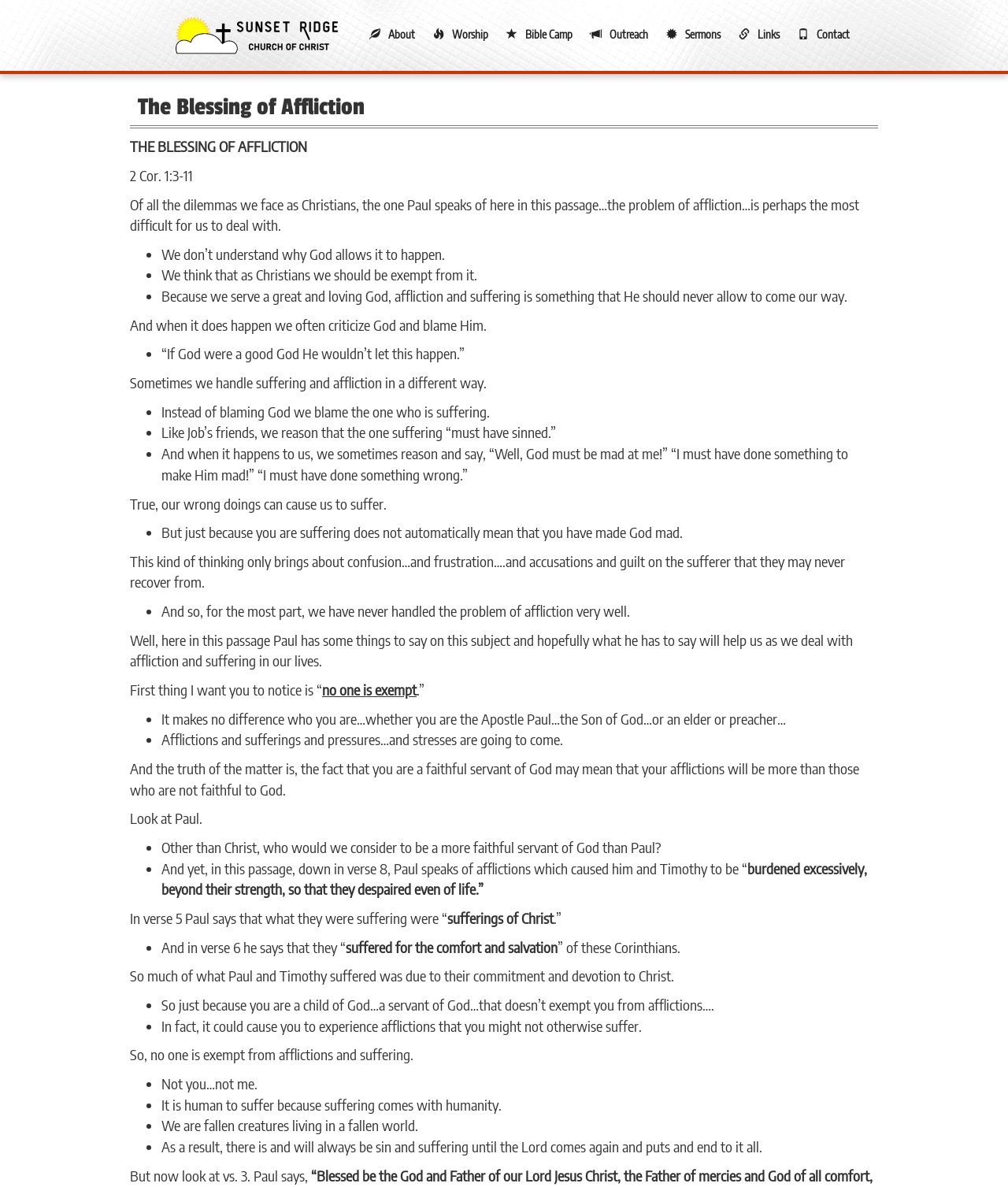Identify the bounding box coordinates of the clickable region required to complete the instruction: "View more information about 'Calligrammes: Poèmes de la Paix et de la Guerre'". The coordinates should be given as four float numbers within the range of 0 and 1, i.e., [left, top, right, bottom].

None